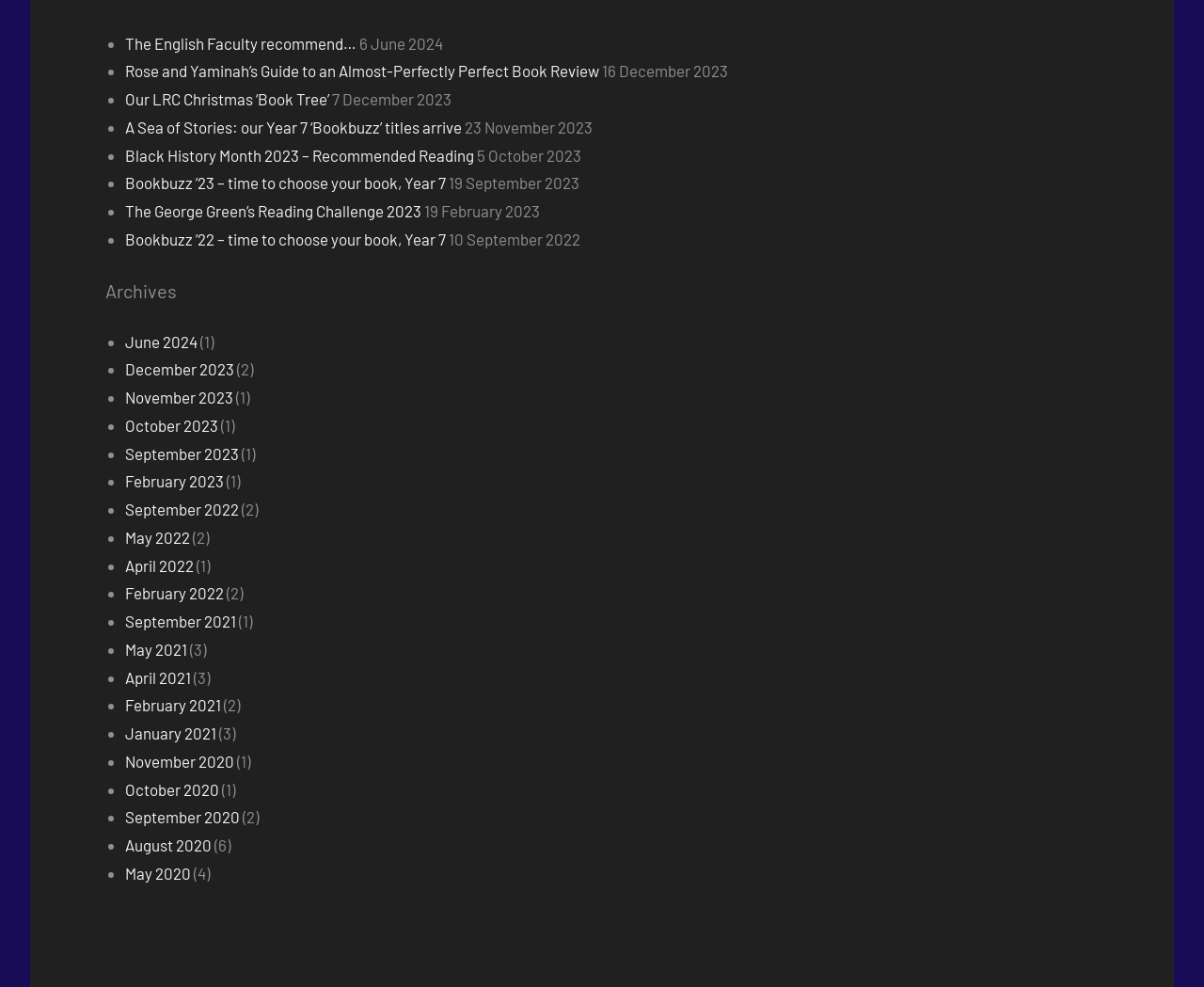Highlight the bounding box of the UI element that corresponds to this description: "May 2020".

[0.104, 0.875, 0.159, 0.894]